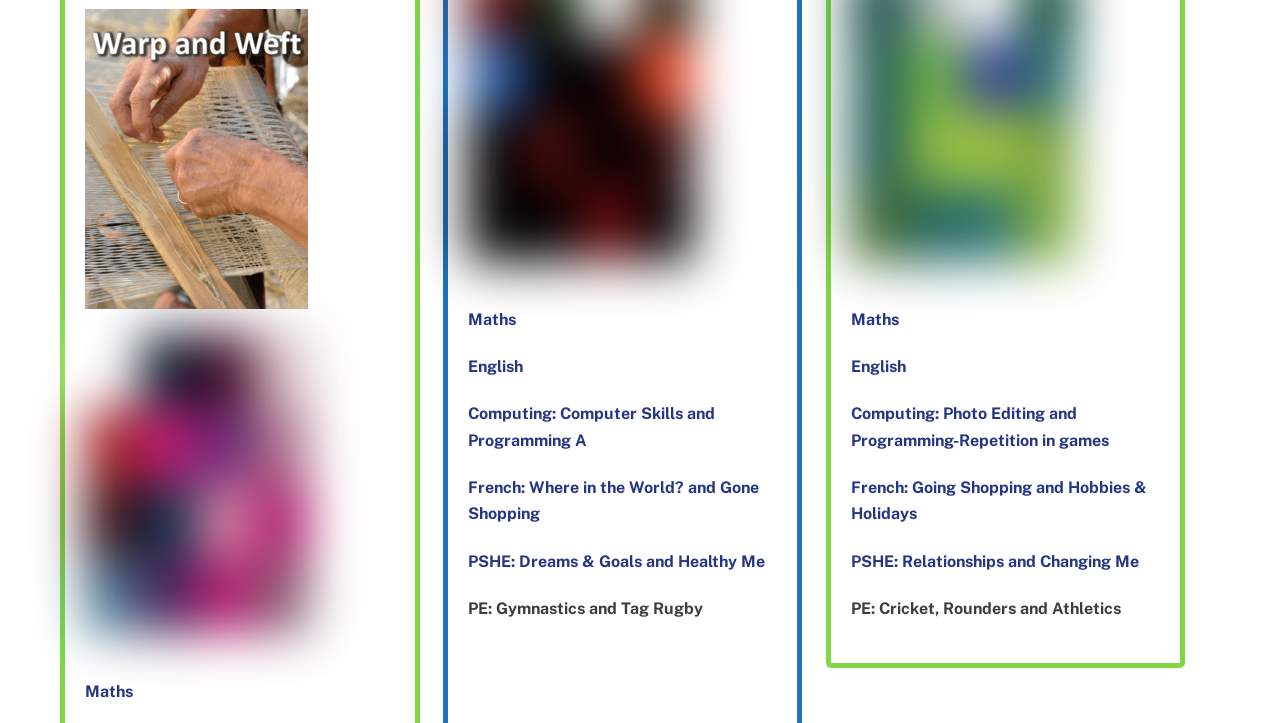Find the bounding box coordinates of the element I should click to carry out the following instruction: "view Computing: Computer Skills and Programming A".

[0.365, 0.559, 0.558, 0.622]